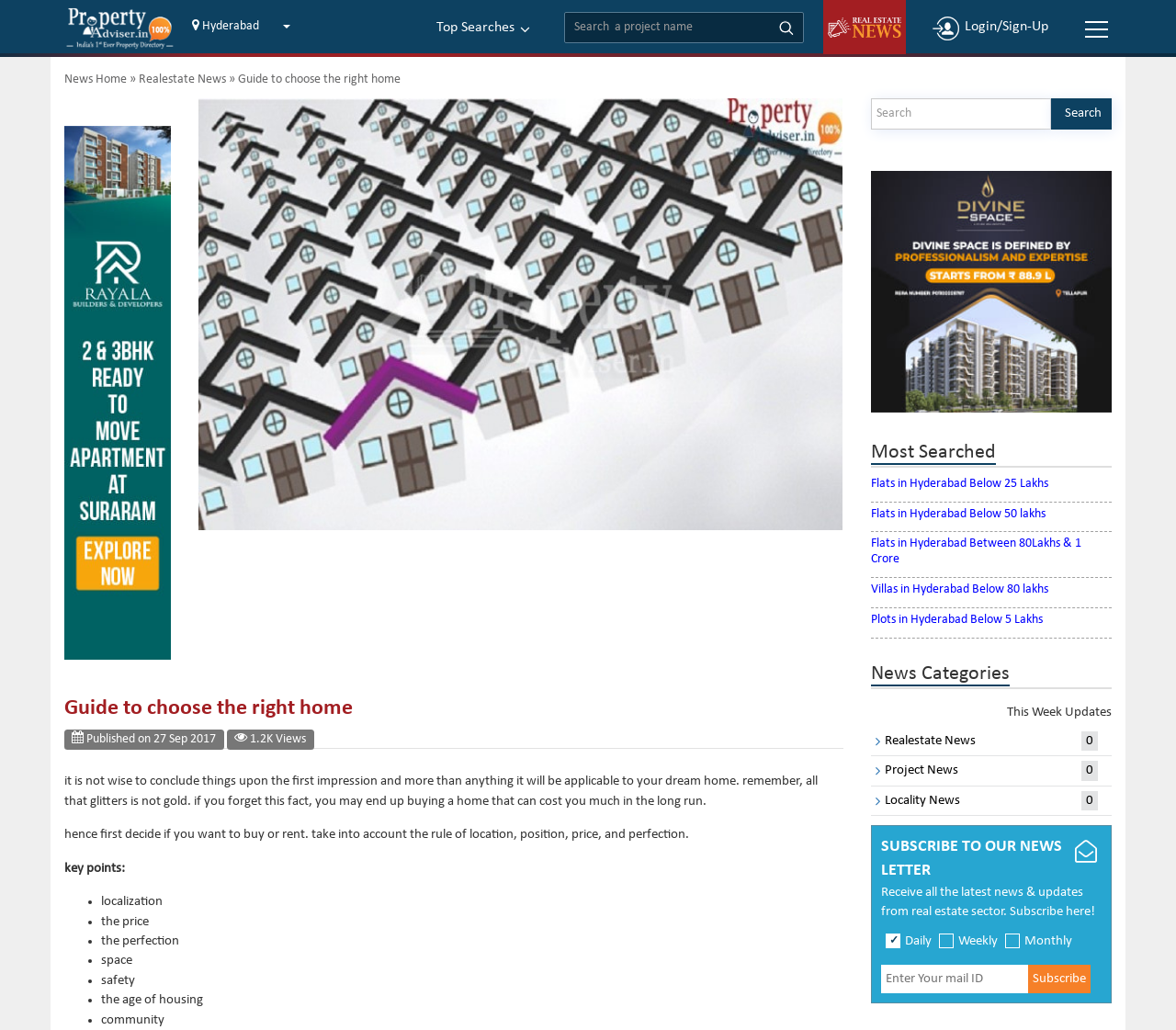Using the element description: "Selling", determine the bounding box coordinates for the specified UI element. The coordinates should be four float numbers between 0 and 1, [left, top, right, bottom].

None